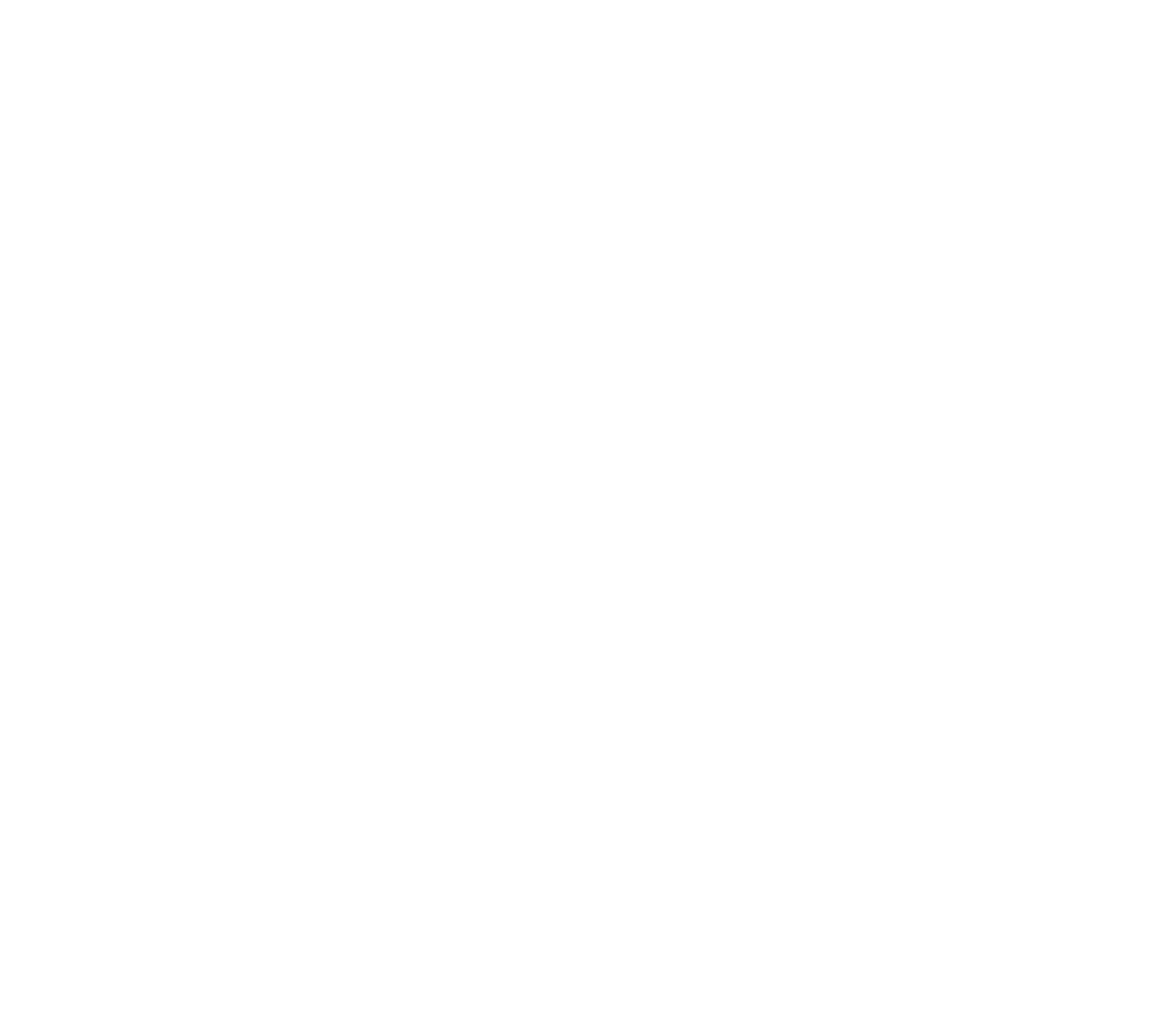Please specify the bounding box coordinates of the clickable section necessary to execute the following command: "Click on the 'HOTELS' link".

[0.171, 0.026, 0.218, 0.062]